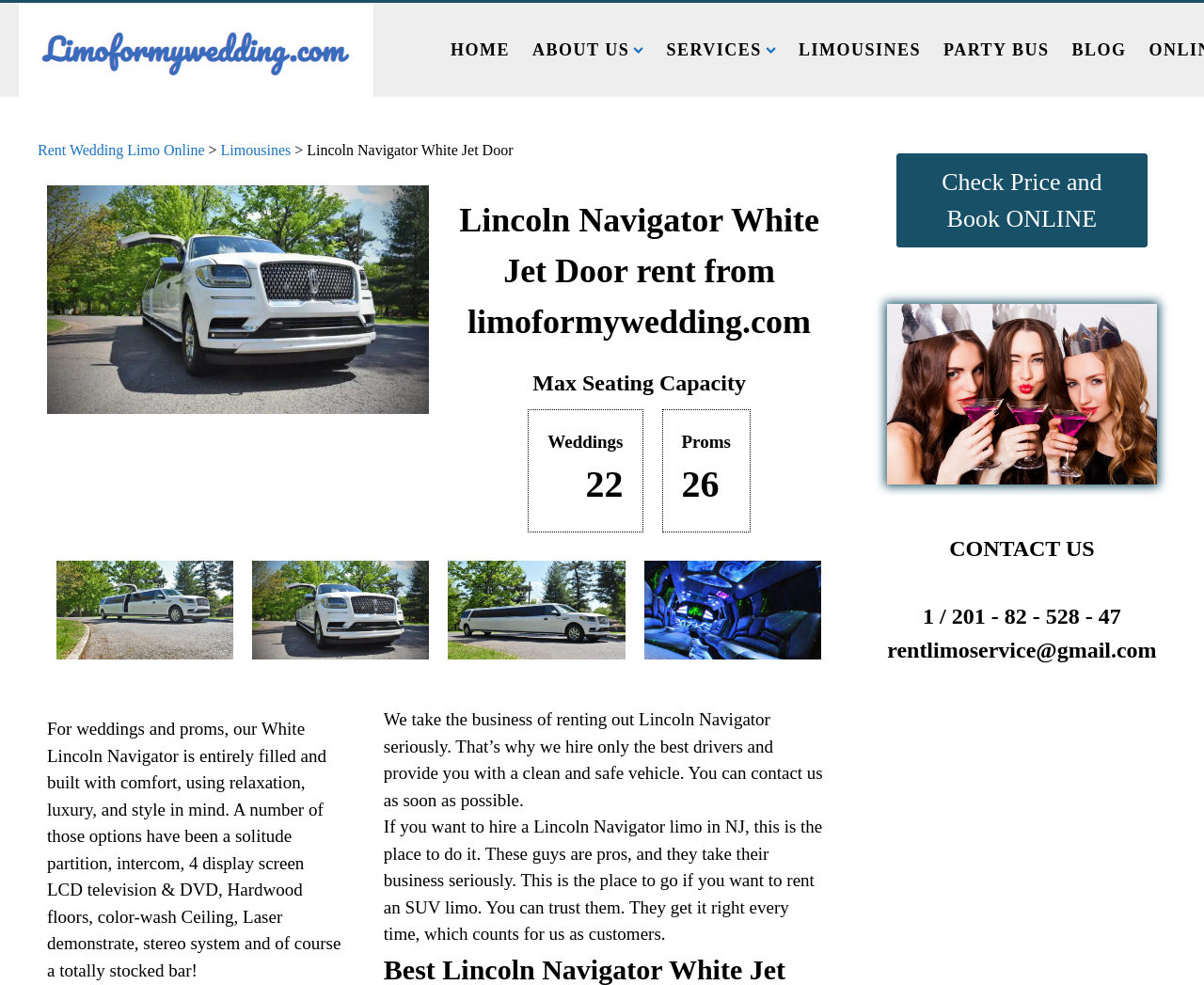Please predict the bounding box coordinates (top-left x, top-left y, bottom-right x, bottom-right y) for the UI element in the screenshot that fits the description: Lincoln Navigator White Jet Door

[0.21, 0.569, 0.357, 0.67]